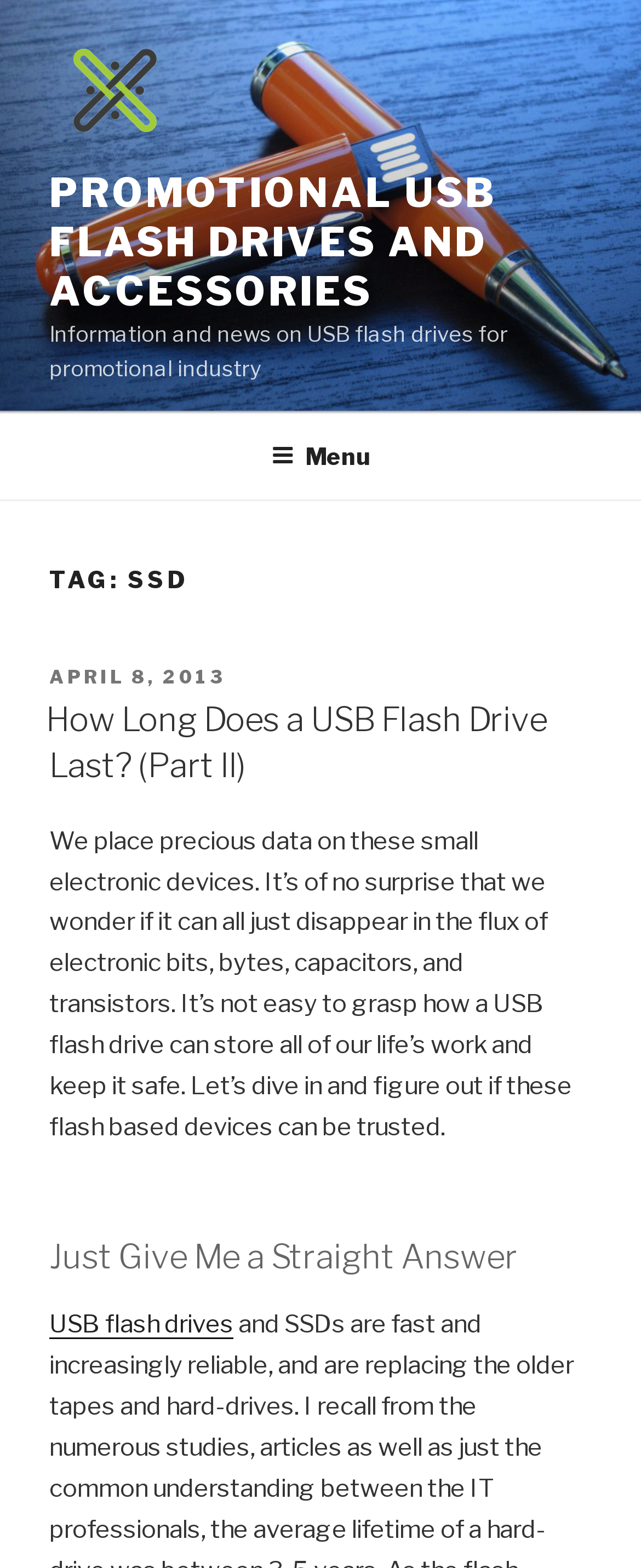Please determine the bounding box coordinates for the UI element described as: "USB flash drives".

[0.077, 0.835, 0.364, 0.854]